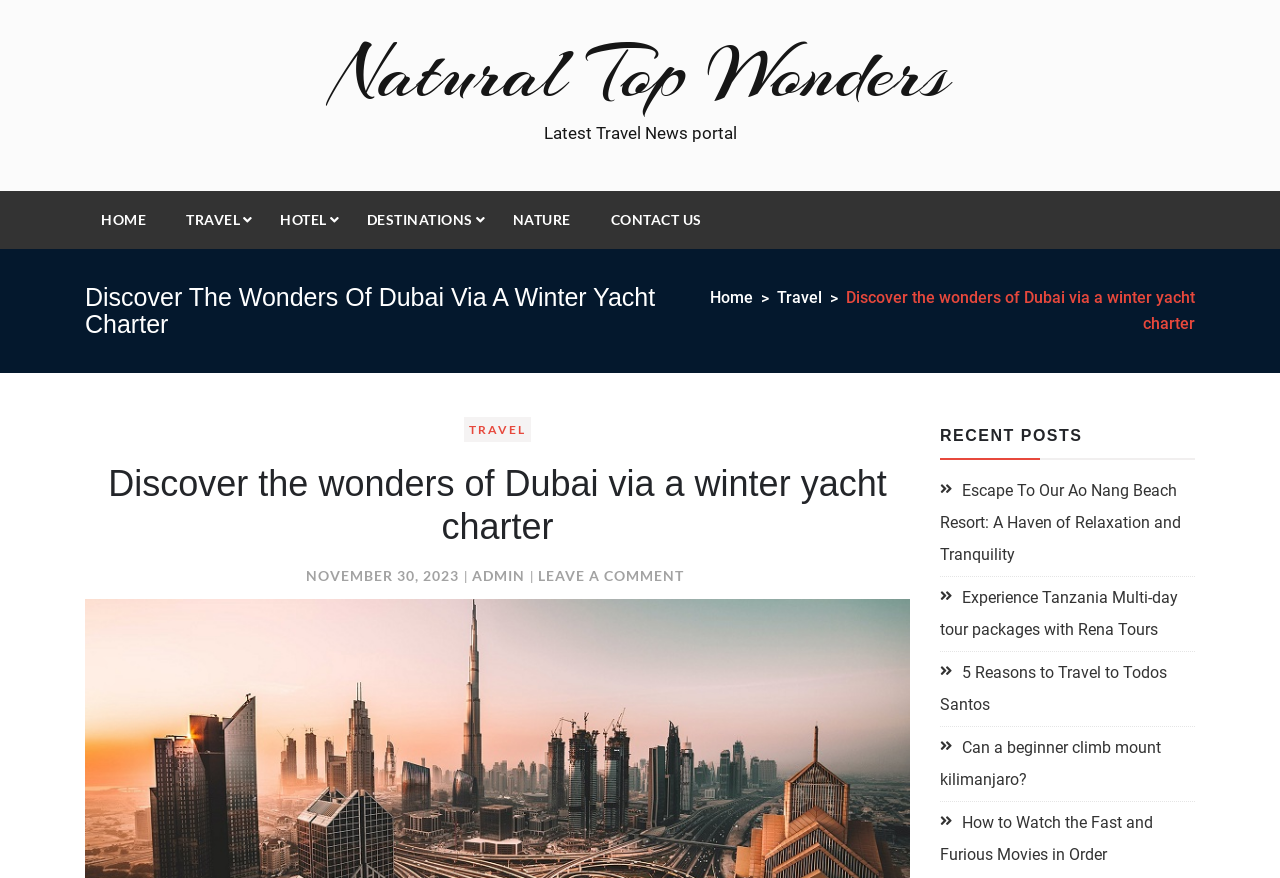Determine the bounding box coordinates of the clickable region to execute the instruction: "Read the latest travel news". The coordinates should be four float numbers between 0 and 1, denoted as [left, top, right, bottom].

[0.425, 0.14, 0.575, 0.163]